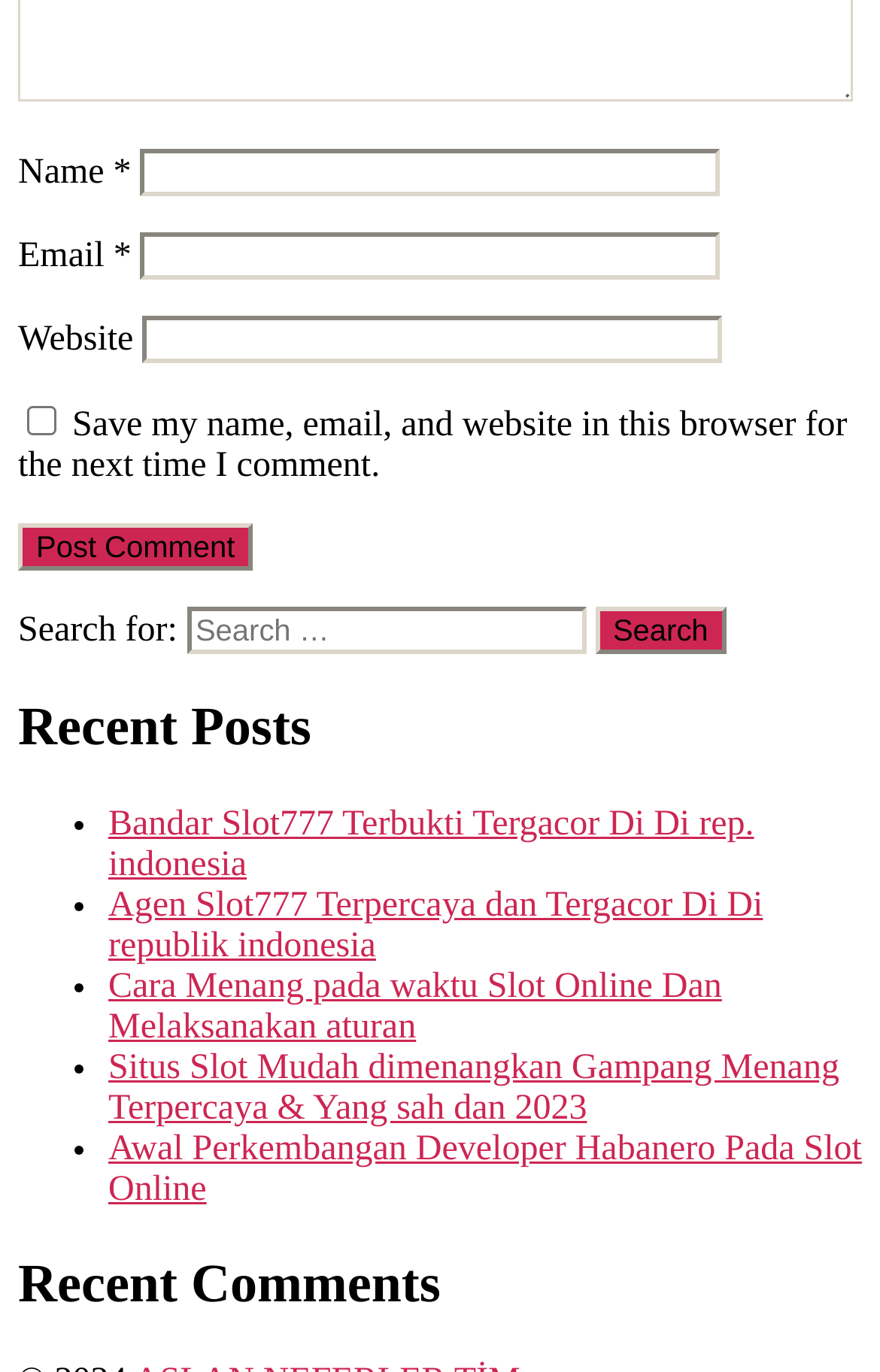Answer in one word or a short phrase: 
What is the purpose of the checkbox?

Save comment info